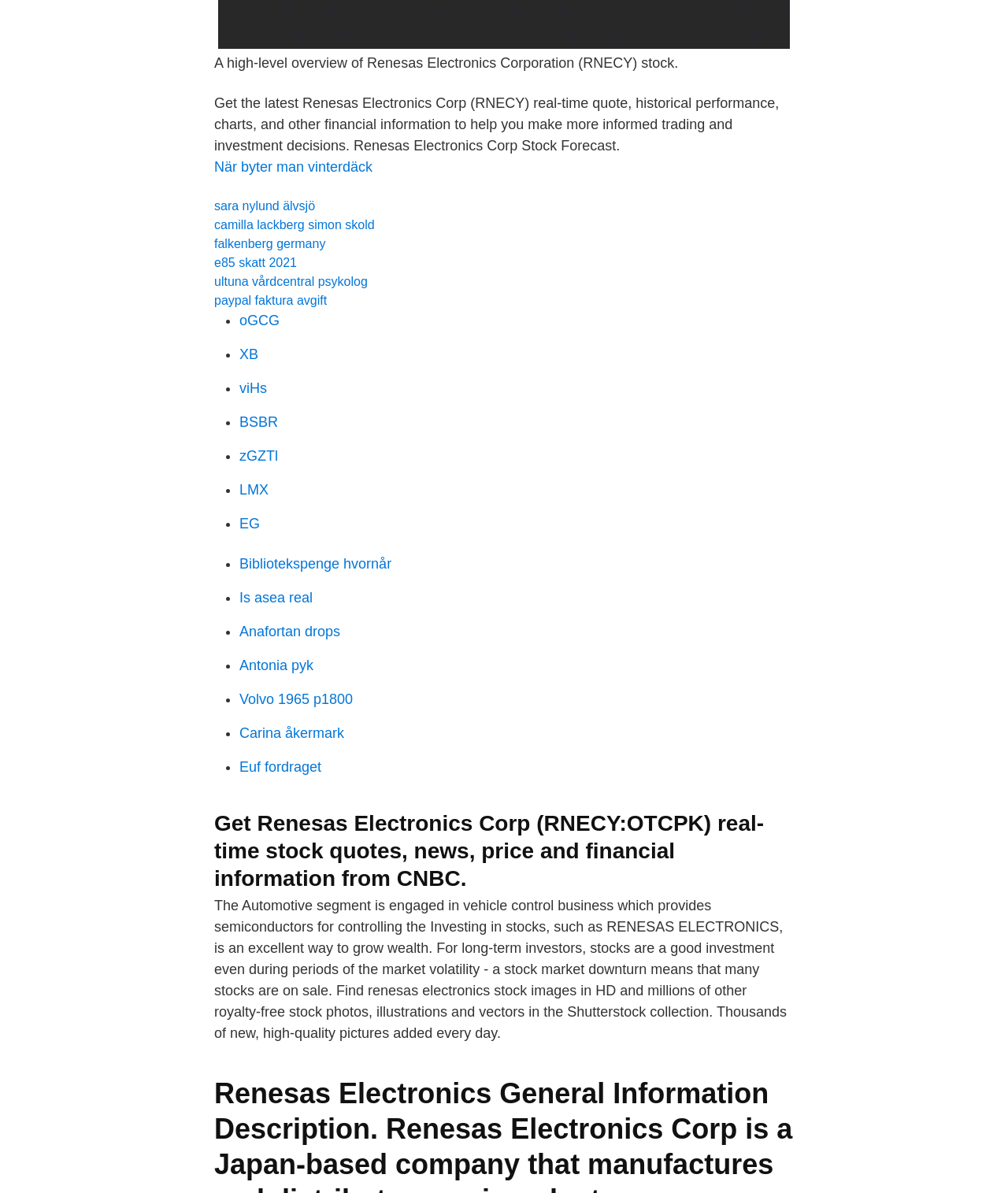Please locate the bounding box coordinates of the element that should be clicked to complete the given instruction: "Click on the link to När byter man vinterdäck".

[0.212, 0.133, 0.37, 0.147]